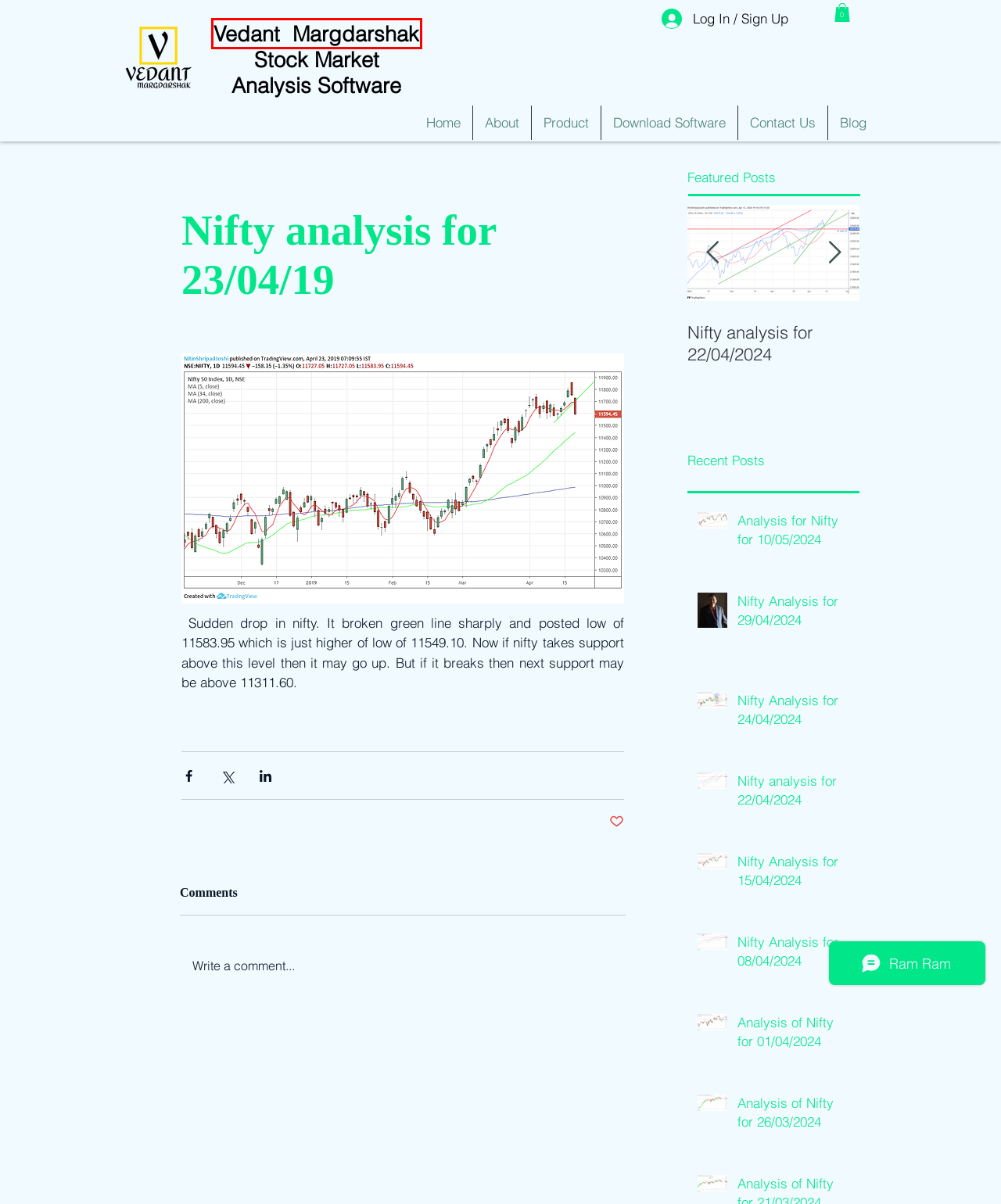You have a screenshot of a webpage where a red bounding box highlights a specific UI element. Identify the description that best matches the resulting webpage after the highlighted element is clicked. The choices are:
A. Commodity Analysis Software | Vedant Margdarshak | Pune
B. Vedant Margdarshak | financial freedom
C. Analysis of Nifty for 21/03/2024
D. Analysis of Nifty for 20/03/24
E. Update | Vedant Margdarshak | Pune
F. Analysis of Nifty for 01/04/2024
G. Cart Page | Vedant Margdarshak
H. Contact | Vedant Margdarshak | Pune

B